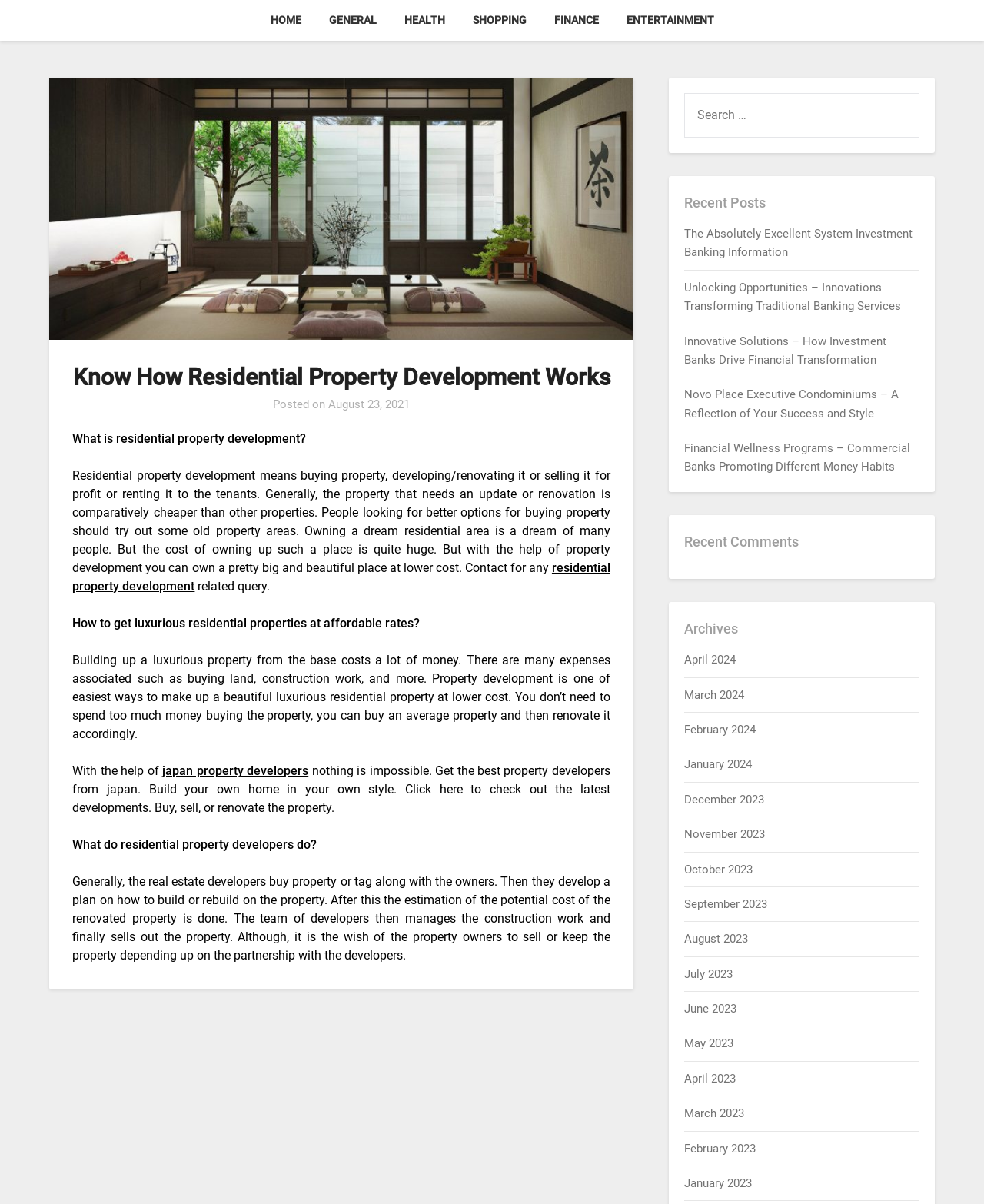What do residential property developers do?
Answer the question with just one word or phrase using the image.

Buy, develop, and sell property